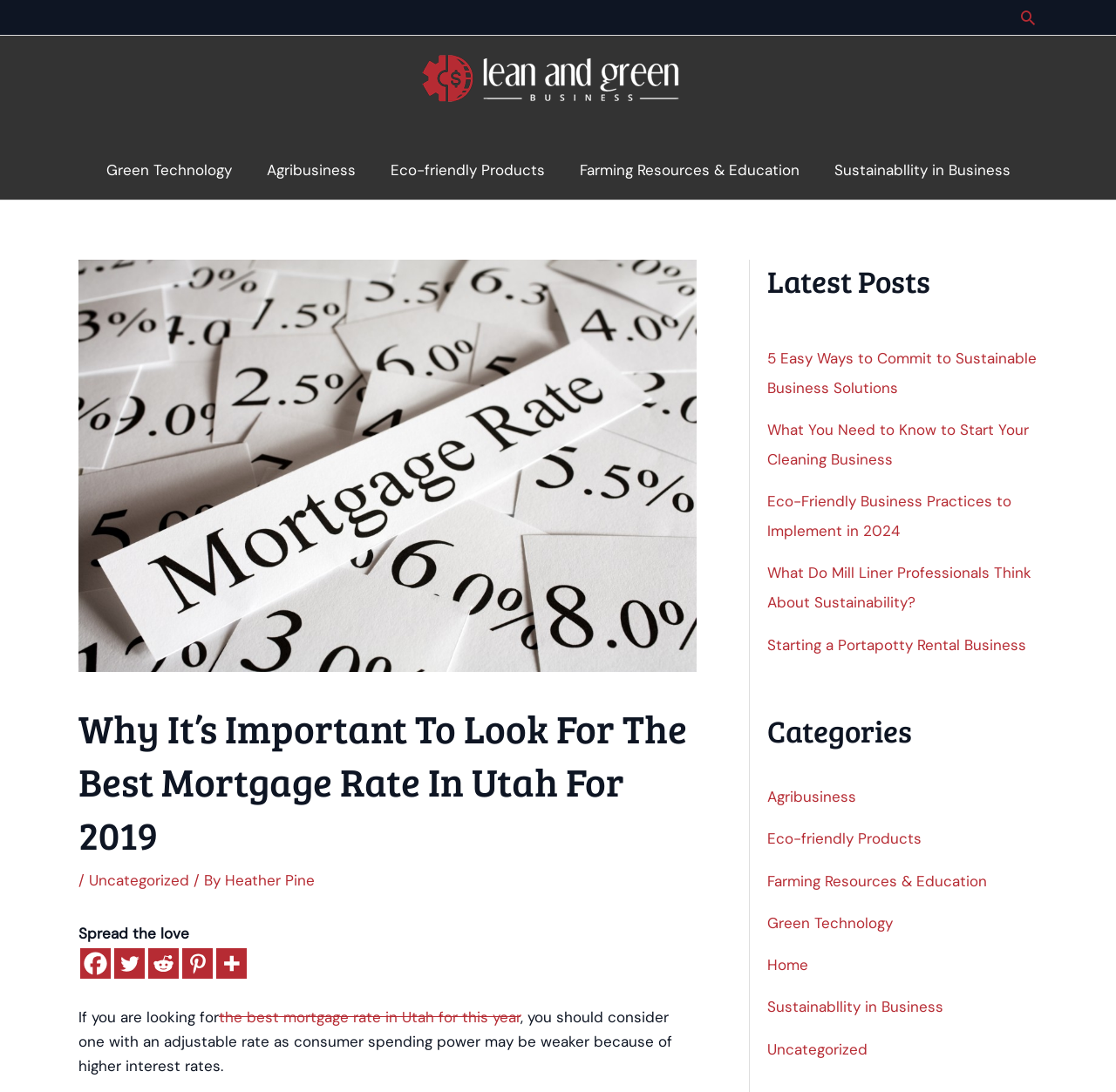Determine the coordinates of the bounding box for the clickable area needed to execute this instruction: "Read the latest post about 5 Easy Ways to Commit to Sustainable Business Solutions".

[0.688, 0.319, 0.929, 0.364]